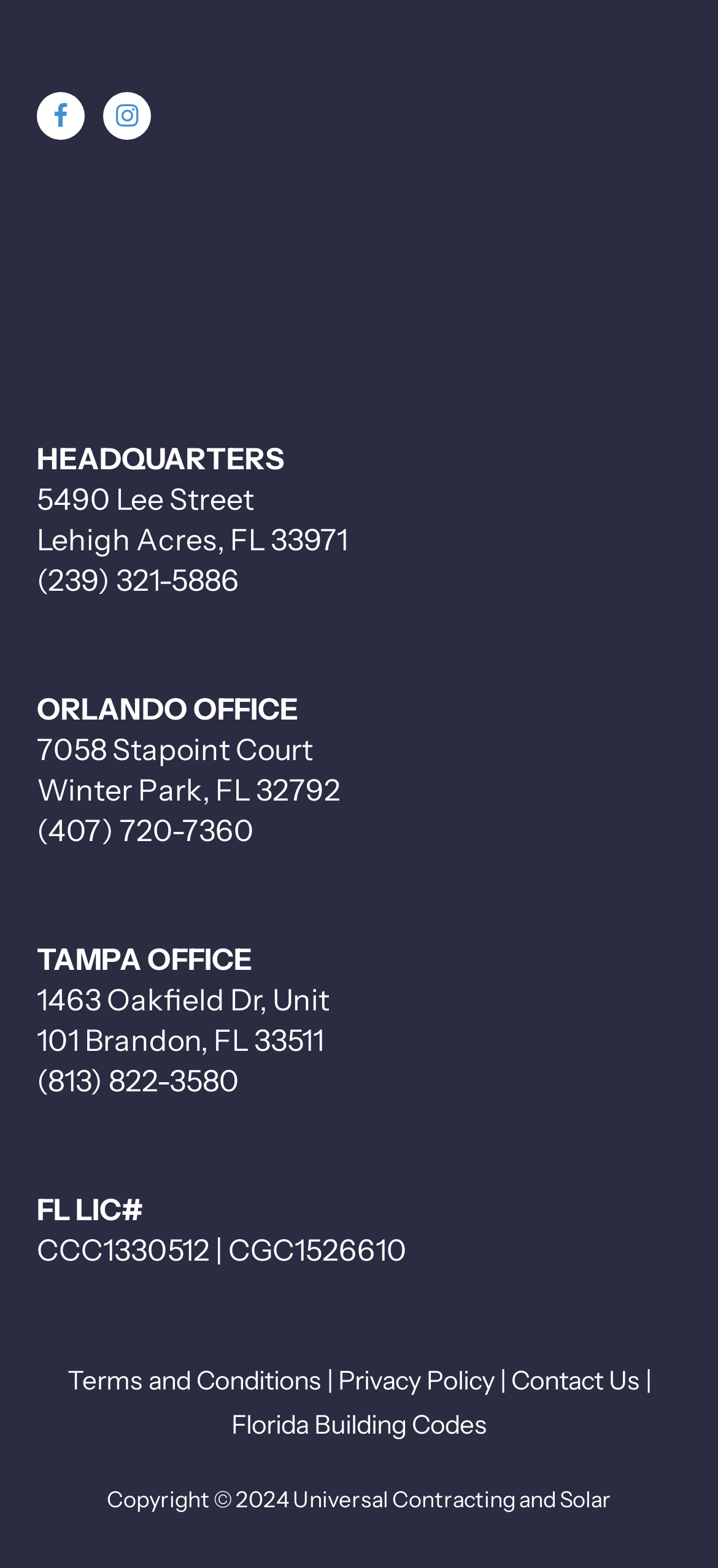How many offices are listed on the webpage?
Please use the image to provide a one-word or short phrase answer.

3